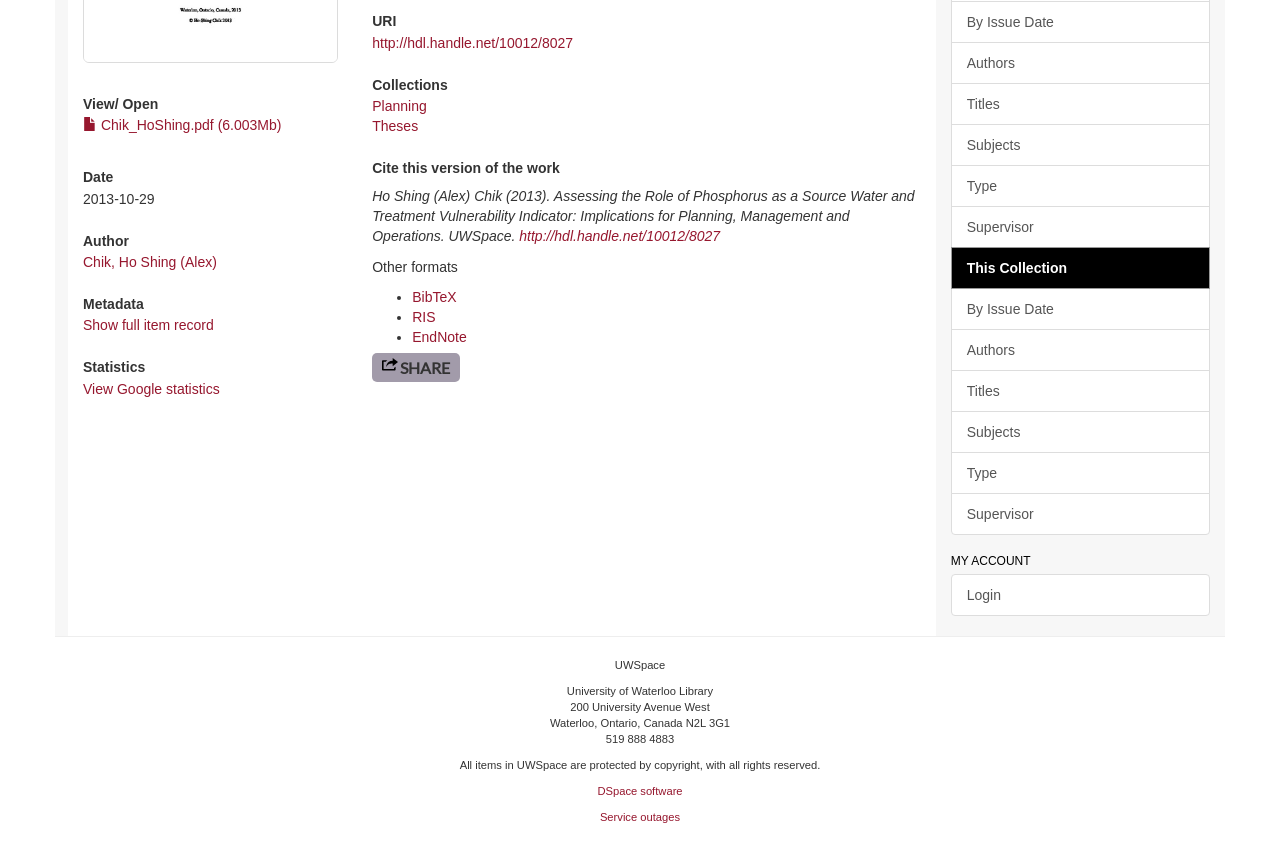Given the description "By Issue Date", provide the bounding box coordinates of the corresponding UI element.

[0.743, 0.002, 0.945, 0.05]